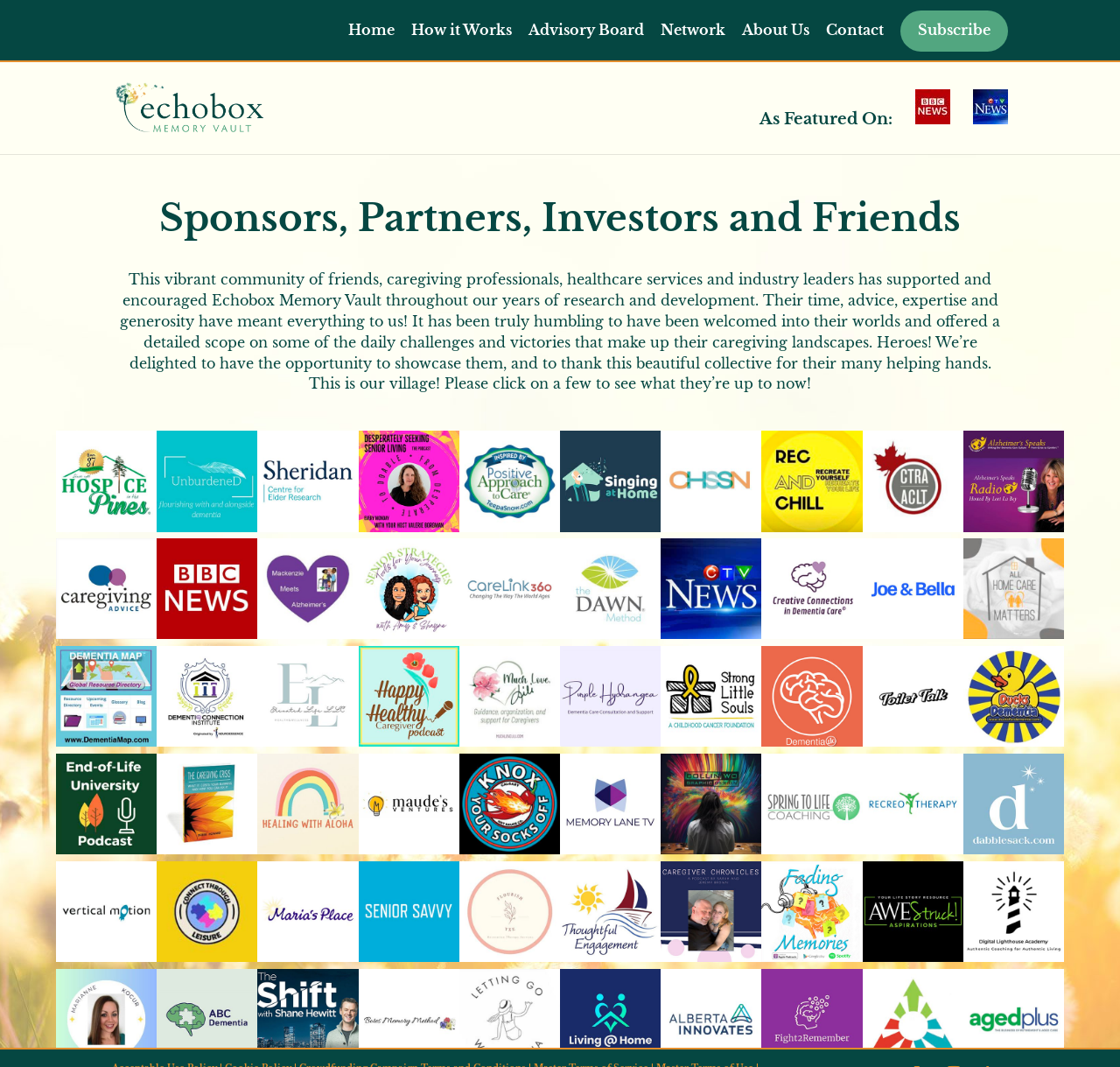Find the bounding box coordinates for the area that must be clicked to perform this action: "Check out the 'unburdened' sponsor".

[0.14, 0.487, 0.23, 0.502]